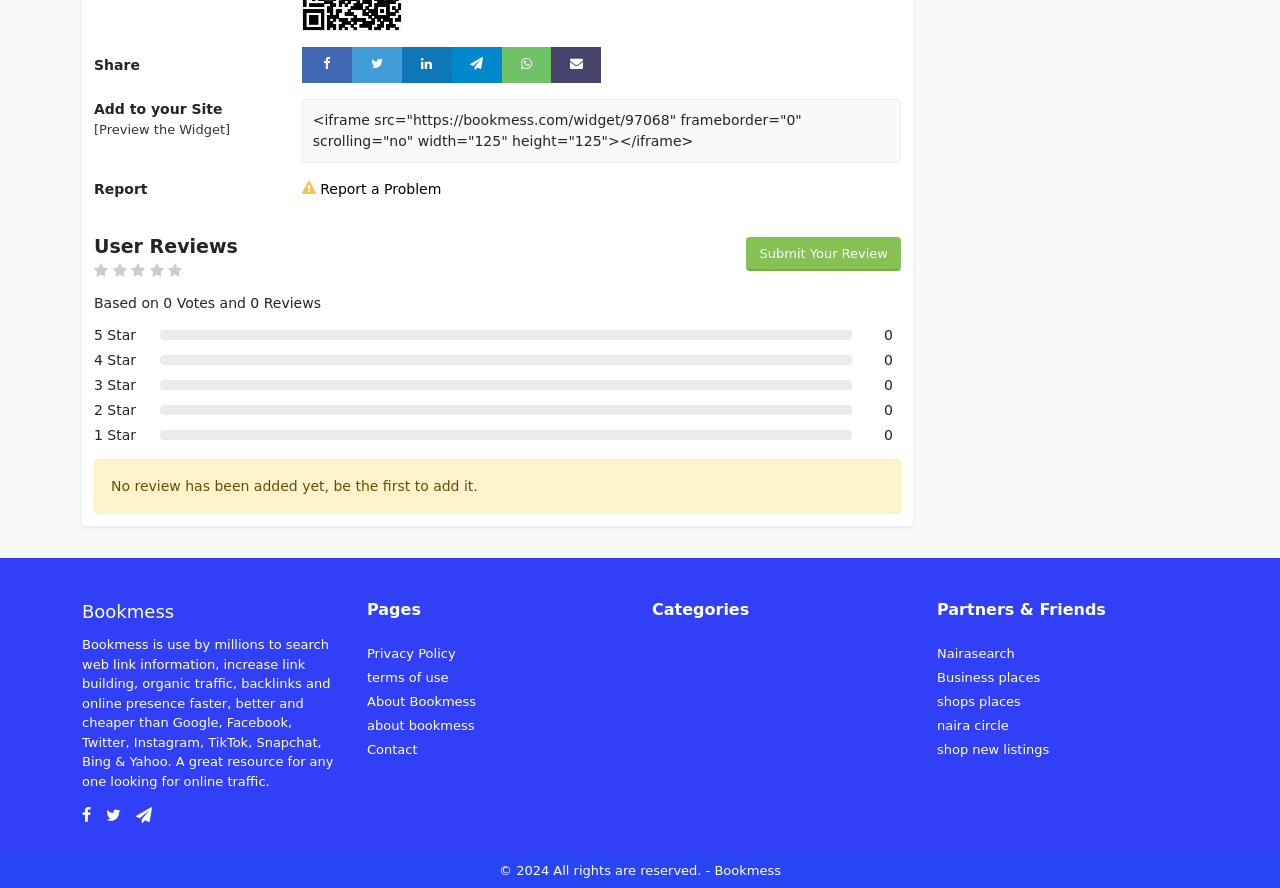Can you show the bounding box coordinates of the region to click on to complete the task described in the instruction: "Preview the widget"?

[0.073, 0.135, 0.18, 0.157]